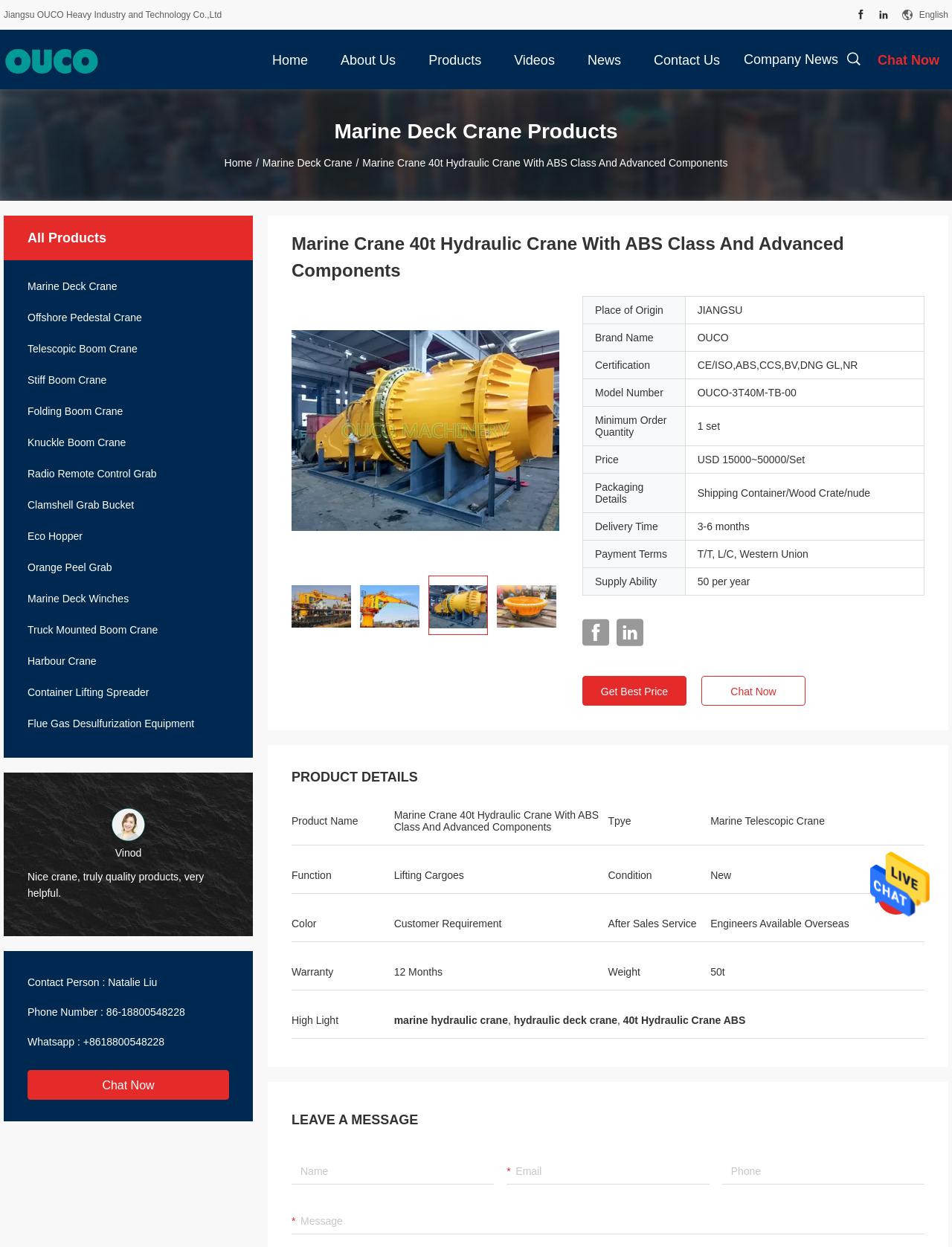Highlight the bounding box coordinates of the element that should be clicked to carry out the following instruction: "Click the 'Send Message' button". The coordinates must be given as four float numbers ranging from 0 to 1, i.e., [left, top, right, bottom].

[0.914, 0.733, 0.977, 0.743]